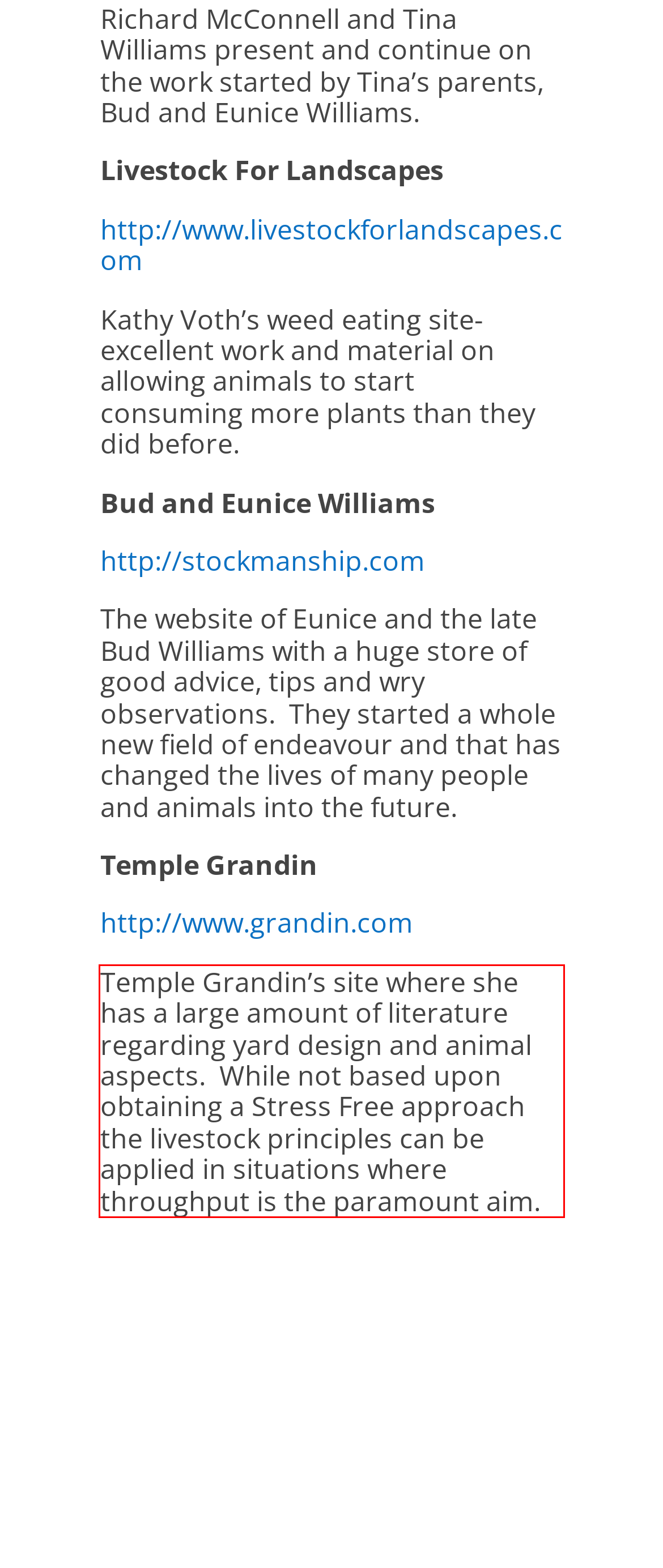Observe the screenshot of the webpage that includes a red rectangle bounding box. Conduct OCR on the content inside this red bounding box and generate the text.

Temple Grandin’s site where she has a large amount of literature regarding yard design and animal aspects. While not based upon obtaining a Stress Free approach the livestock principles can be applied in situations where throughput is the paramount aim.